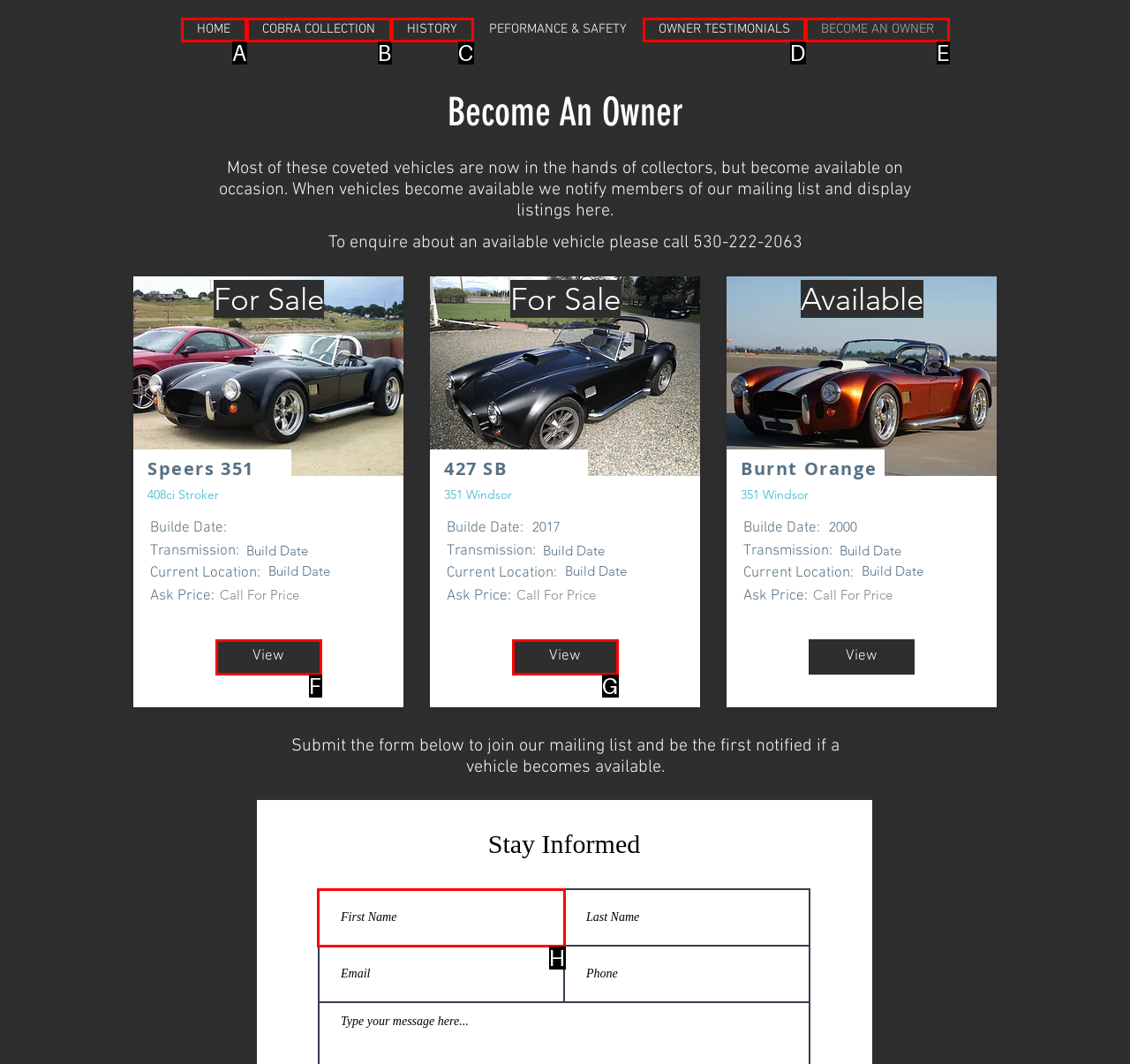From the available options, which lettered element should I click to complete this task: Enter First Name?

H